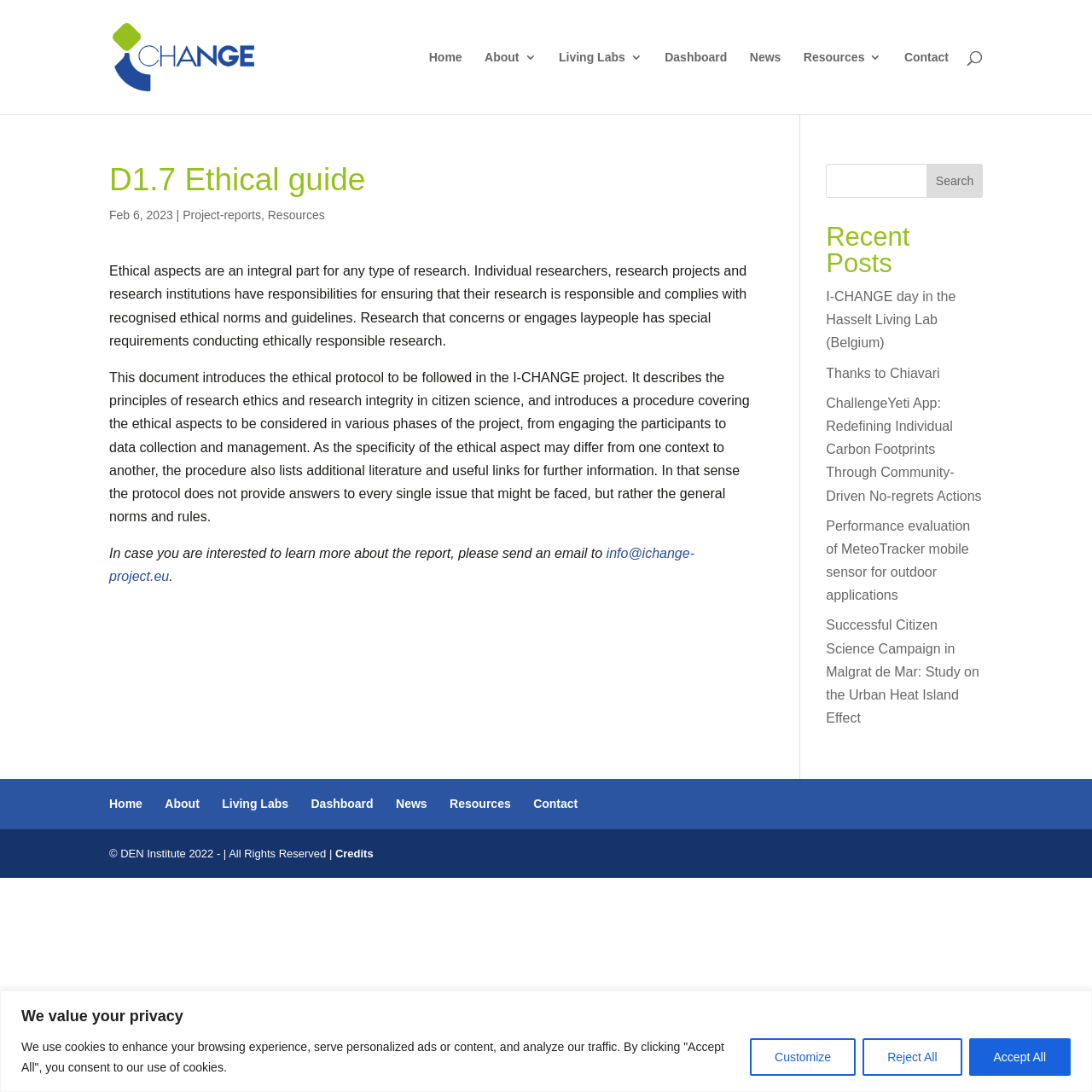Produce an elaborate caption capturing the essence of the webpage.

This webpage is about the I-CHANGE project's ethical guide. At the top, there is a cookie consent banner with three buttons: "Customize", "Reject All", and "Accept All". Below the banner, there is a header section with a logo and a navigation menu consisting of seven links: "Home", "About", "Living Labs", "Dashboard", "News", "Resources", and "Contact".

The main content area is divided into two sections. On the left, there is a sidebar with a search bar at the top, followed by a list of links to recent posts, including "I-CHANGE day in the Hasselt Living Lab (Belgium)", "Thanks to Chiavari", and several others.

On the right, there is a main article section with a heading "D1.7 Ethical guide" and a subheading "Feb 6, 2023". The article introduces the ethical protocol to be followed in the I-CHANGE project, describing the principles of research ethics and research integrity in citizen science. It also outlines a procedure for considering ethical aspects in various phases of the project. The article concludes with an invitation to learn more about the report by sending an email to a specified address.

At the bottom of the page, there is a footer section with a copyright notice, a link to "Credits", and a duplicate navigation menu.